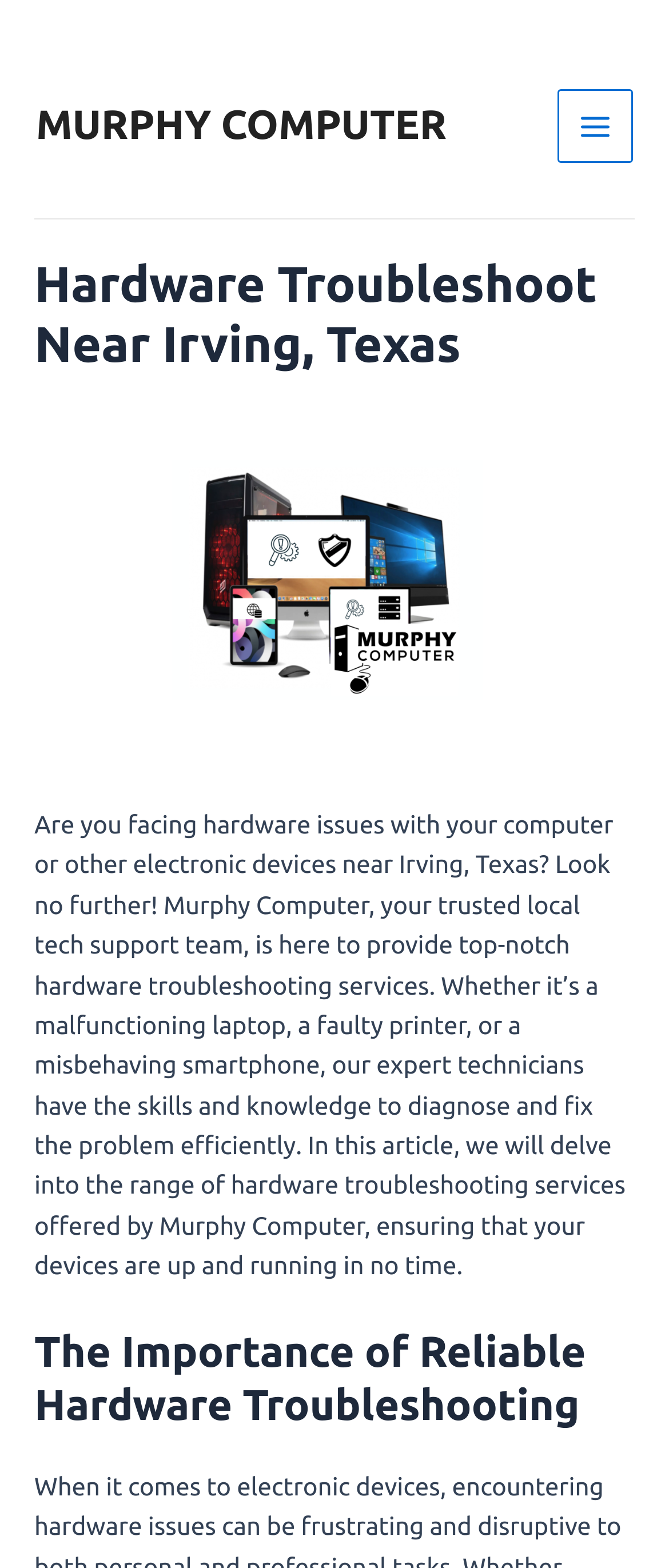Create an elaborate caption for the webpage.

The webpage is about hardware troubleshooting services offered by Murphy Computer near Irving, Texas. At the top left, there is a link to Murphy Computer. To the right of the link, a button labeled "Main Menu" is located, accompanied by a small image. 

Below the top section, a large header spans the width of the page, containing the title "Hardware Troubleshoot Near Irving, Texas". 

Underneath the header, there is a large image related to tech repair and IT support in Dallas, Texas. 

A block of text follows the image, describing the hardware troubleshooting services provided by Murphy Computer, including diagnosing and fixing issues with laptops, printers, and smartphones. 

Further down, a heading titled "The Importance of Reliable Hardware Troubleshooting" is situated near the bottom of the page.